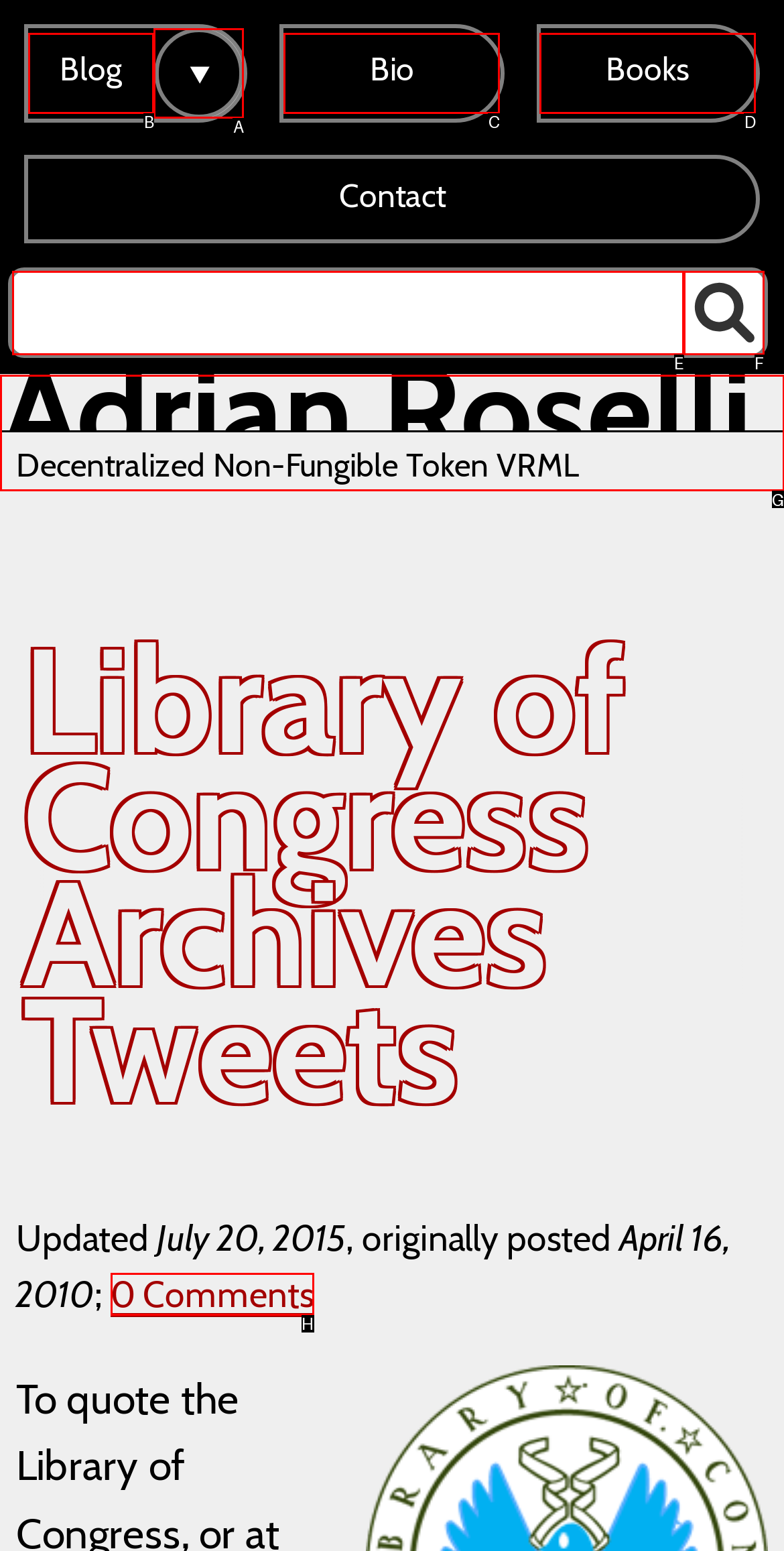Given the description: Blog, pick the option that matches best and answer with the corresponding letter directly.

B